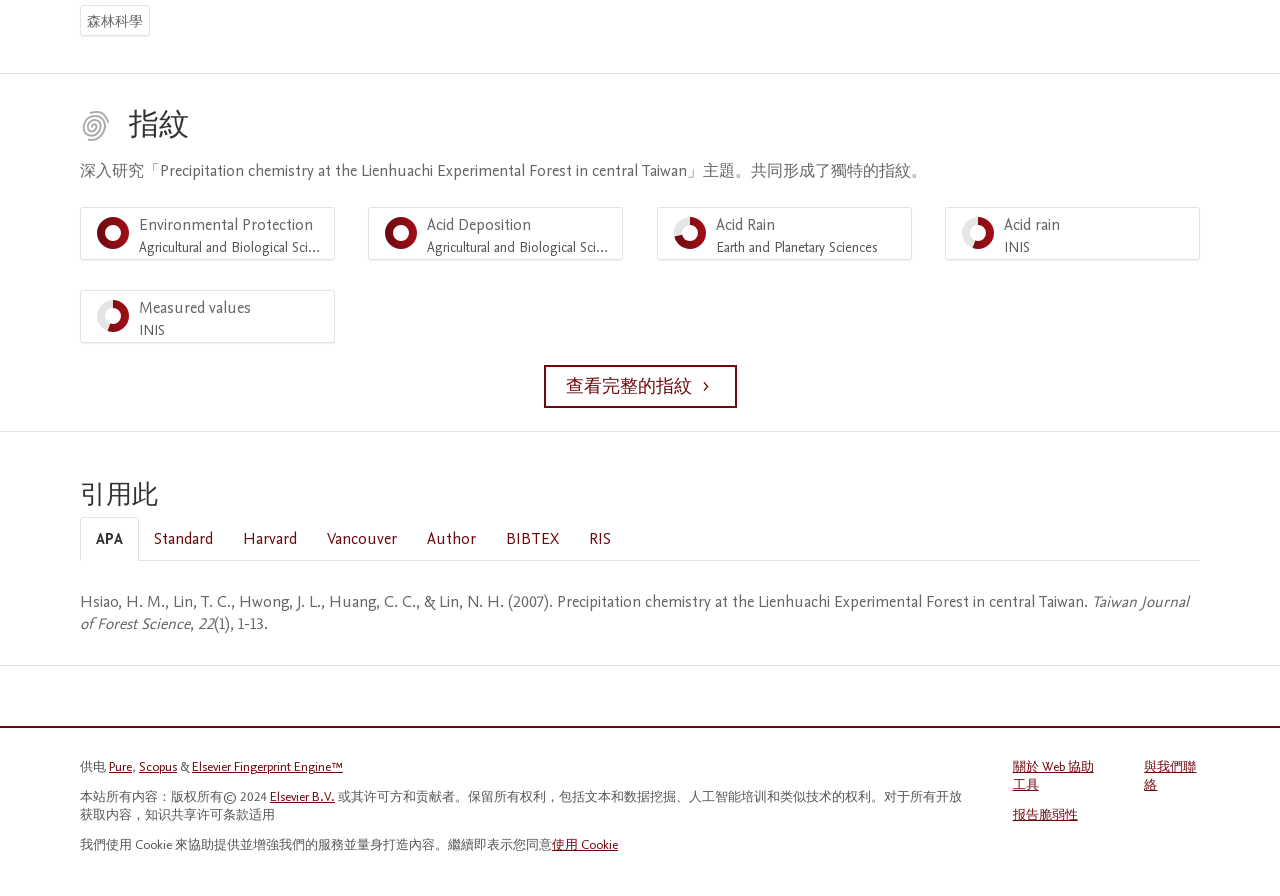Specify the bounding box coordinates of the element's area that should be clicked to execute the given instruction: "Search in Pure". The coordinates should be four float numbers between 0 and 1, i.e., [left, top, right, bottom].

[0.085, 0.846, 0.103, 0.867]